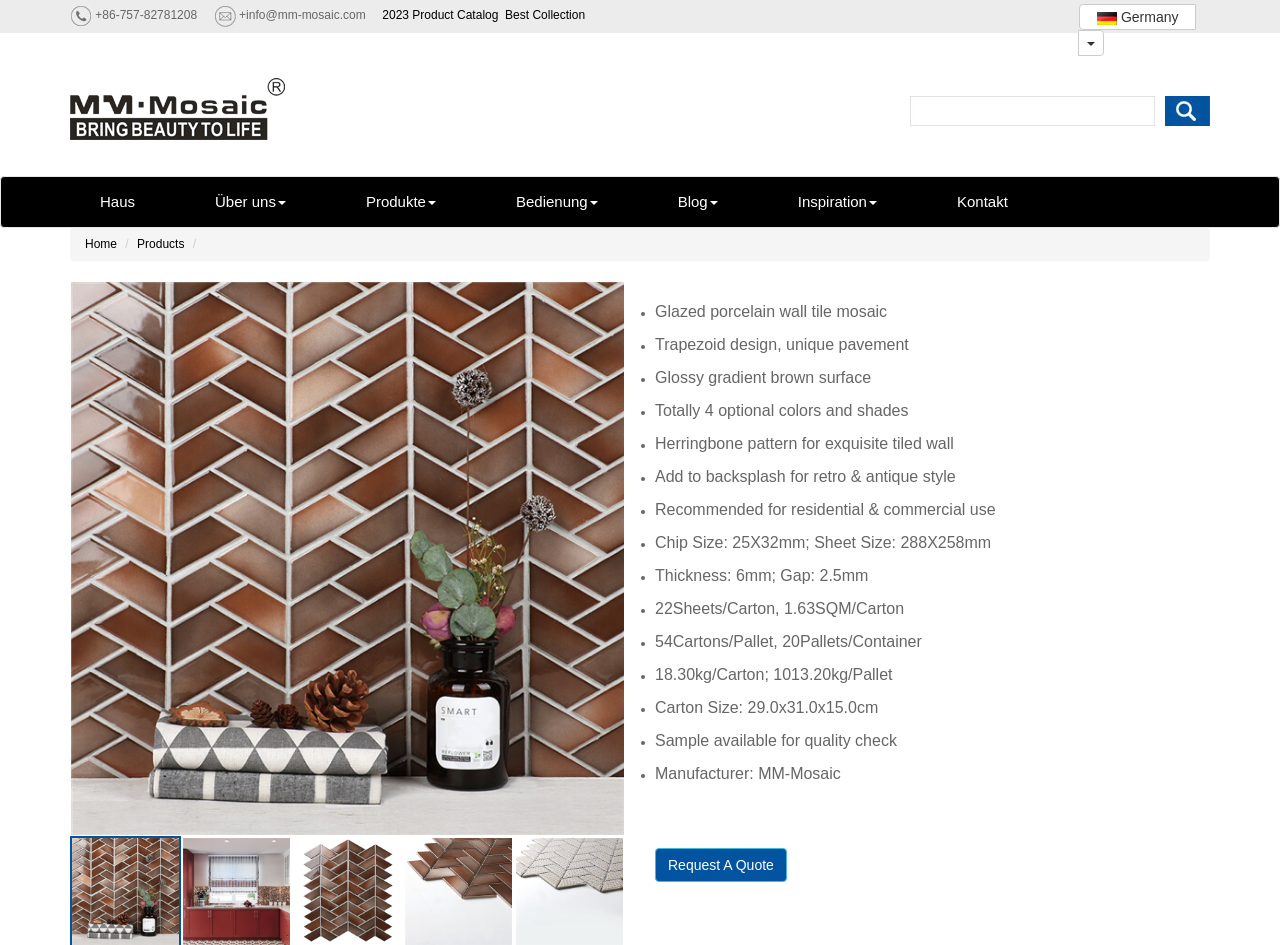Please find the bounding box coordinates of the element that must be clicked to perform the given instruction: "Enter text in the textbox". The coordinates should be four float numbers from 0 to 1, i.e., [left, top, right, bottom].

[0.711, 0.102, 0.902, 0.133]